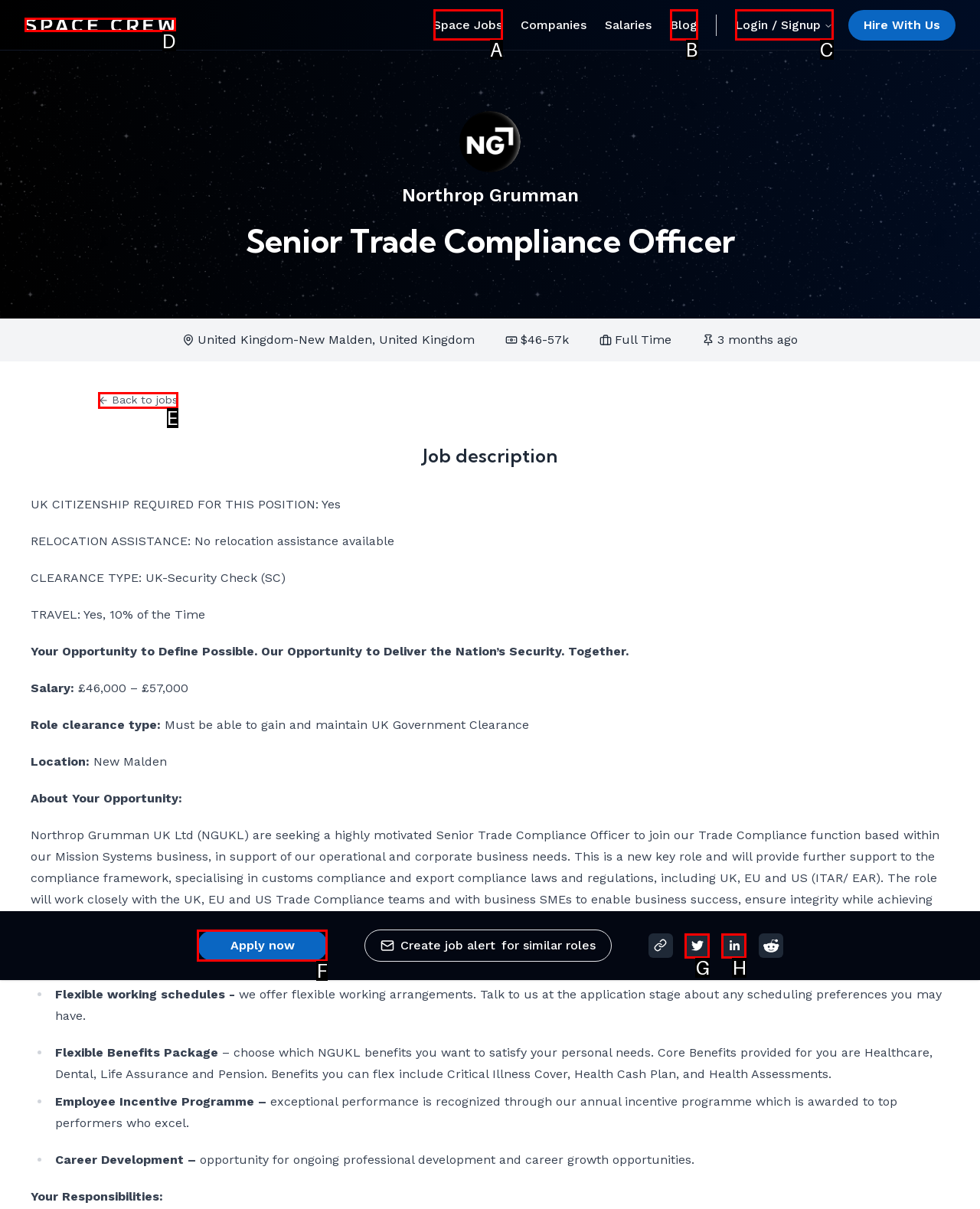Show which HTML element I need to click to perform this task: Click the 'Apply now' button Answer with the letter of the correct choice.

F